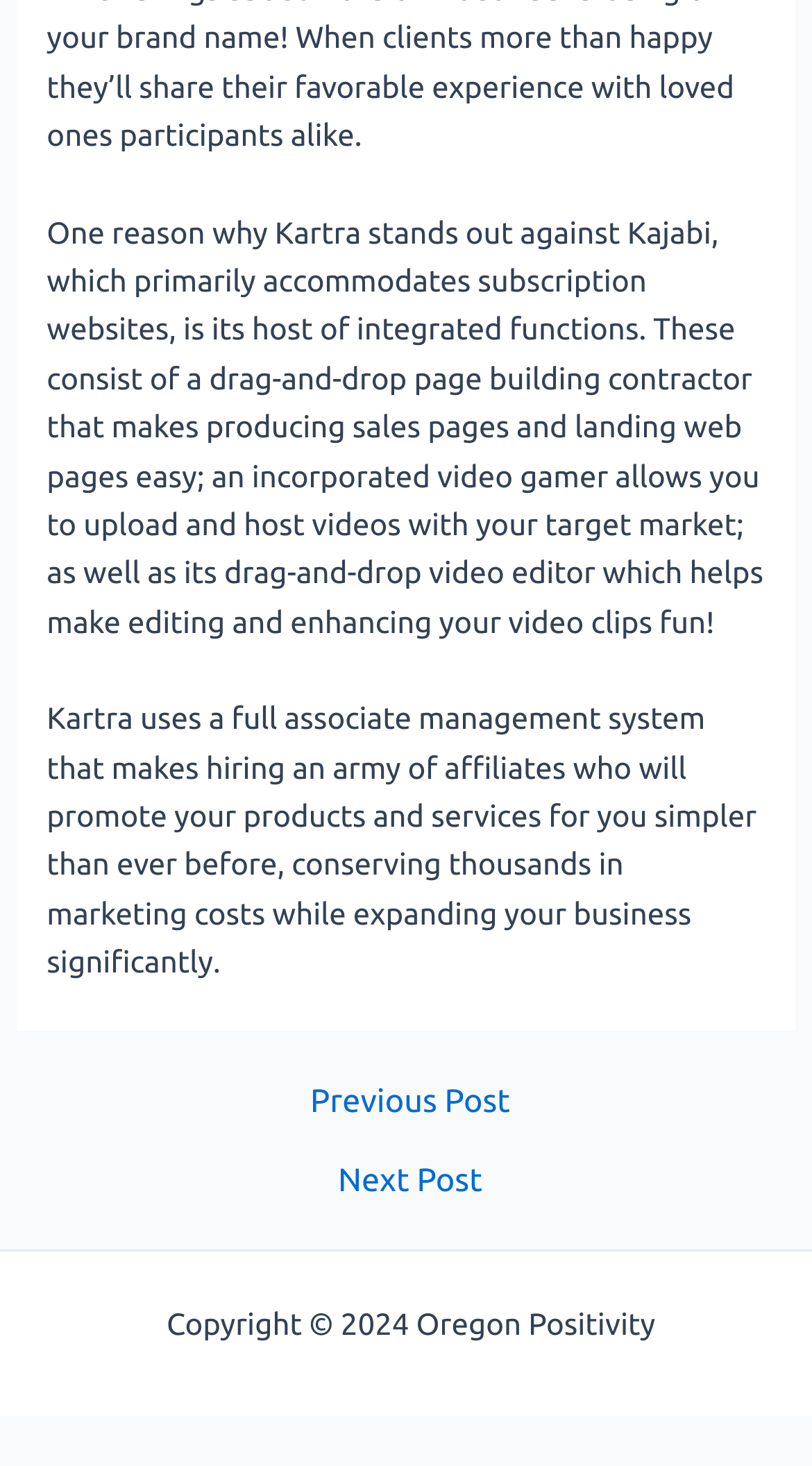Based on the element description Sitemap, identify the bounding box of the UI element in the given webpage screenshot. The coordinates should be in the format (top-left x, top-left y, bottom-right x, bottom-right y) and must be between 0 and 1.

[0.816, 0.891, 0.954, 0.915]